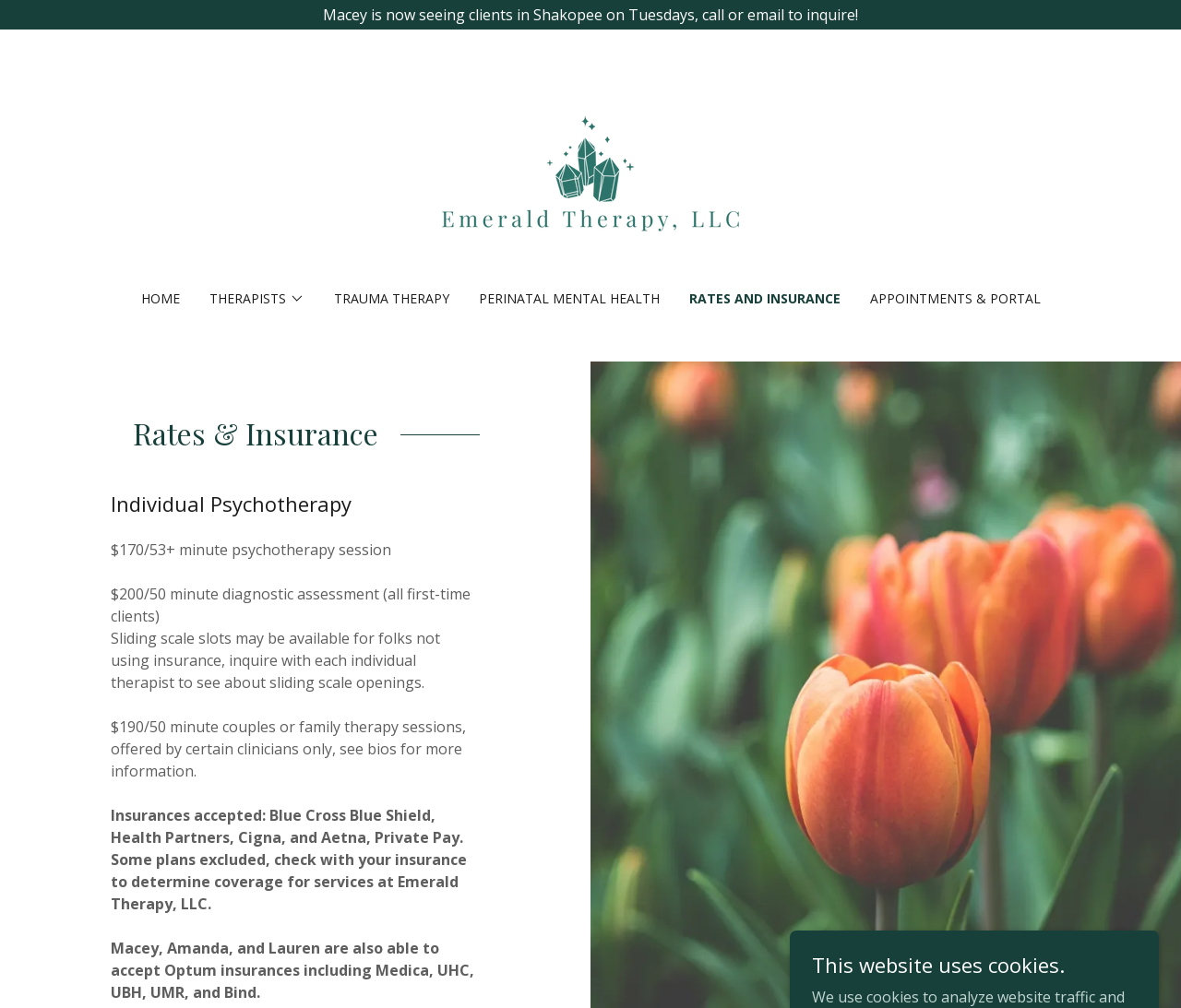Explain in detail what is displayed on the webpage.

The webpage is about "Rates and Insurance" for a therapy service. At the top, there is a main section that spans the entire width of the page. Within this section, there is a brief announcement about Macey seeing clients in Shakopee on Tuesdays. Below this announcement, there is a menu bar with several links, including "HOME", "THERAPISTS", "TRAUMA THERAPY", "PERINATAL MENTAL HEALTH", "RATES AND INSURANCE", and "APPOINTMENTS & PORTAL". Each link has an associated image, and some have dropdown menus.

Below the menu bar, there are several headings and paragraphs of text. The first heading is "Rates & Insurance", followed by "Individual Psychotherapy". Underneath these headings, there are four paragraphs of text describing the rates for different types of therapy sessions, including individual psychotherapy, diagnostic assessments, couples or family therapy sessions, and insurance information. The rates are listed in detail, including the cost per session and the insurances accepted.

At the very bottom of the page, there is a small heading that mentions the website's use of cookies.